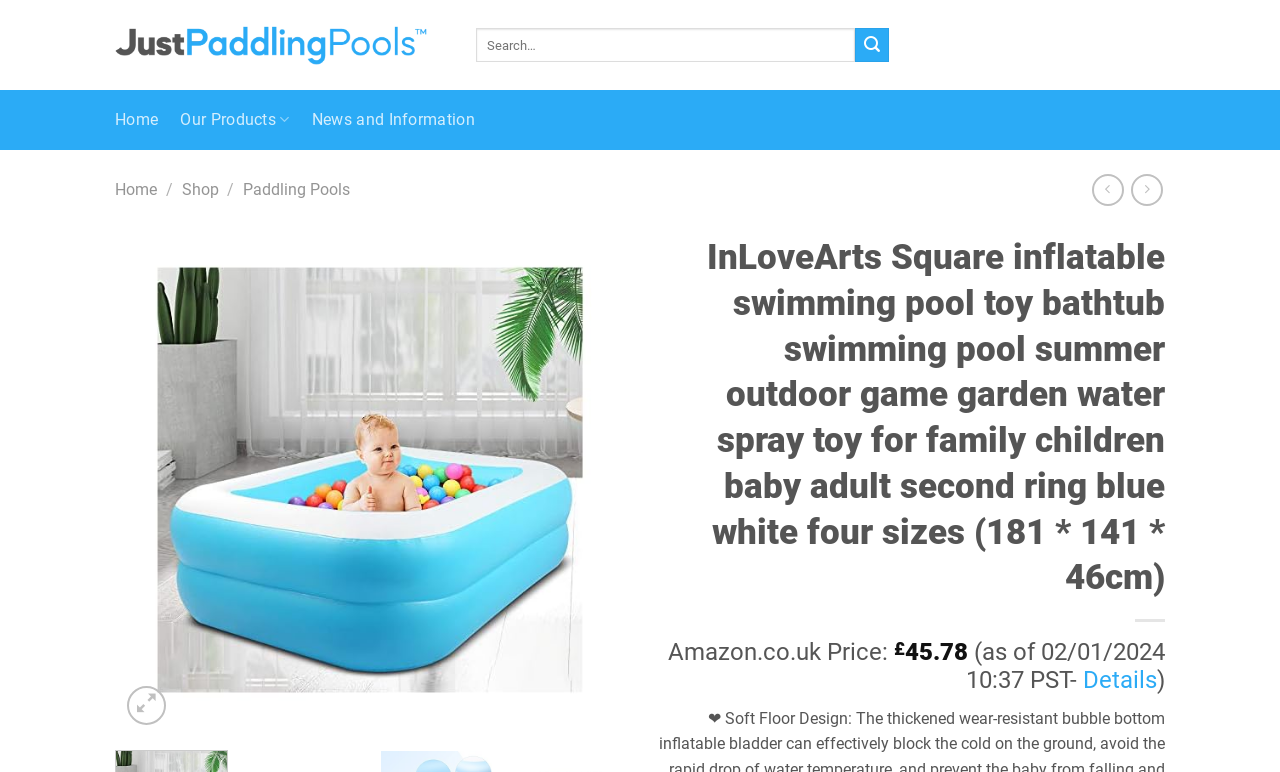Provide an in-depth caption for the elements present on the webpage.

This webpage appears to be an e-commerce product page for an inflatable swimming pool toy. At the top left corner, there is a link to skip to the content and a logo of "Just Paddling Pools" with a corresponding image. Next to the logo, there is a search bar with a submit button. 

Below the search bar, there are several navigation links, including "Home", "Our Products", "News and Information", and "Shop". These links are aligned horizontally and take up a significant portion of the top section of the page.

The main content of the page is focused on the product, with a heading that describes the product as an "InLoveArts Square inflatable swimming pool toy". This heading is centered on the page and takes up a significant amount of vertical space.

Below the heading, there are several buttons and links, including "Previous" and "Next" buttons, which are likely used for navigation. There is also a link with an icon that appears to be a shopping cart.

Towards the bottom of the page, there is pricing information, including the Amazon.co.uk price, which is £45.78 as of the specified date and time. There is also a link to "Details" next to the pricing information.

Throughout the page, there are several images, including the logo, product images, and icons for the navigation links and buttons.